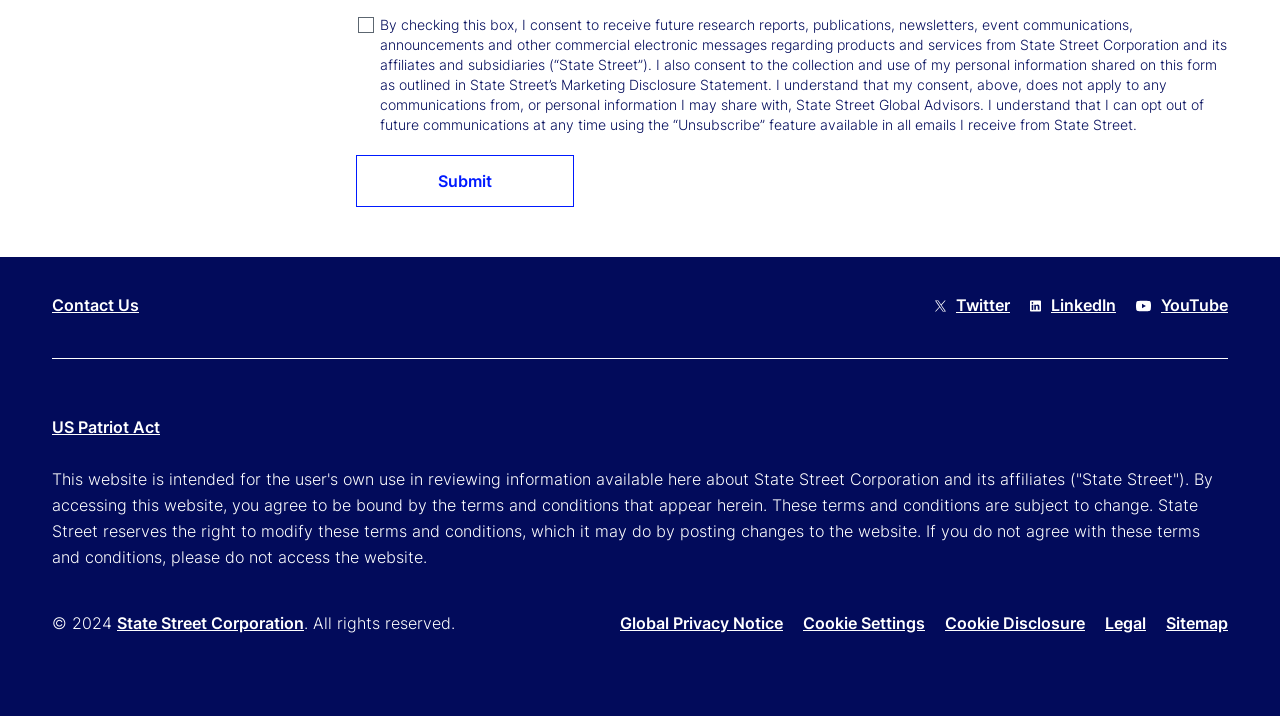Kindly provide the bounding box coordinates of the section you need to click on to fulfill the given instruction: "Read the US Patriot Act".

[0.041, 0.582, 0.125, 0.61]